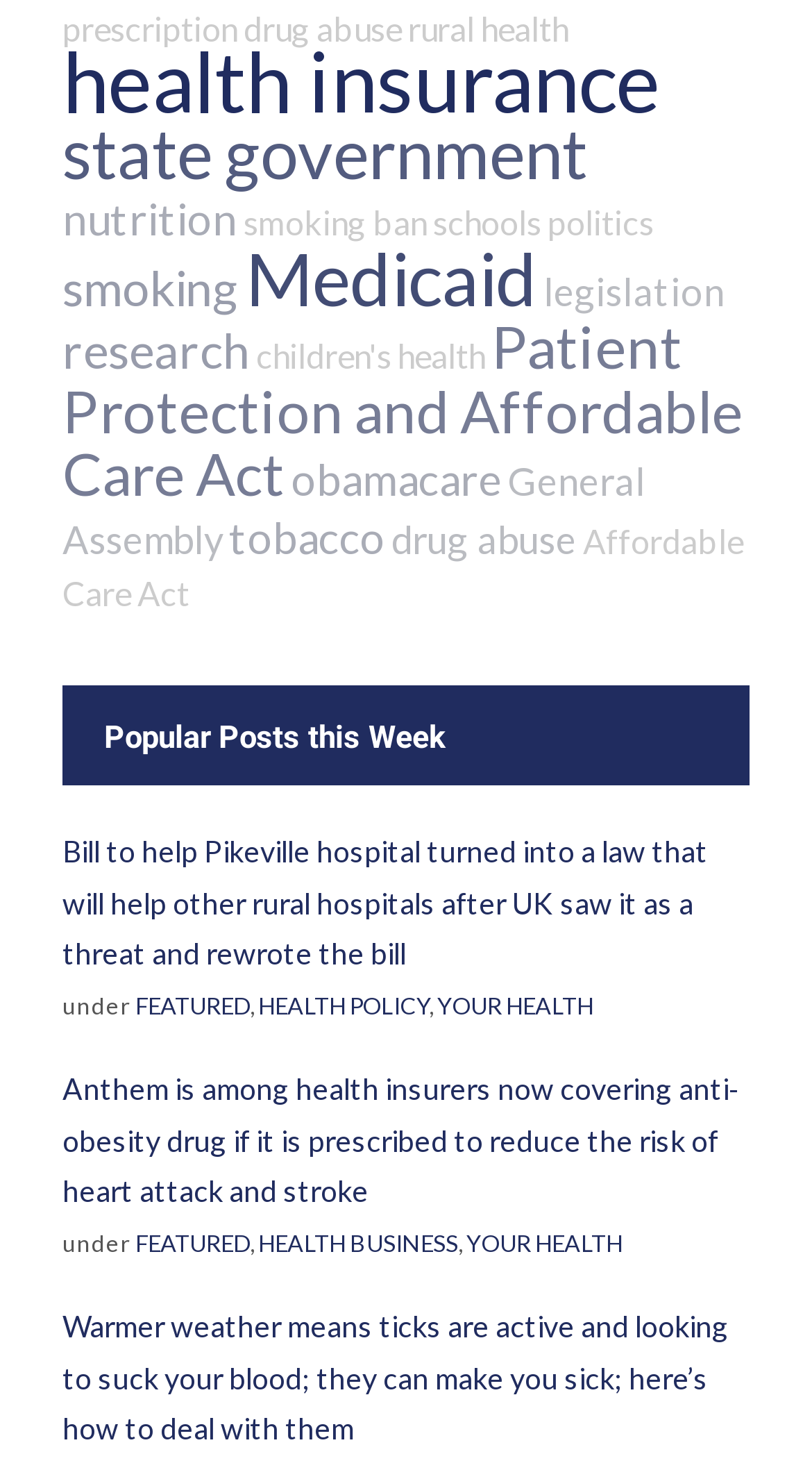Using the element description: "Affordable Care Act", determine the bounding box coordinates. The coordinates should be in the format [left, top, right, bottom], with values between 0 and 1.

[0.077, 0.354, 0.915, 0.417]